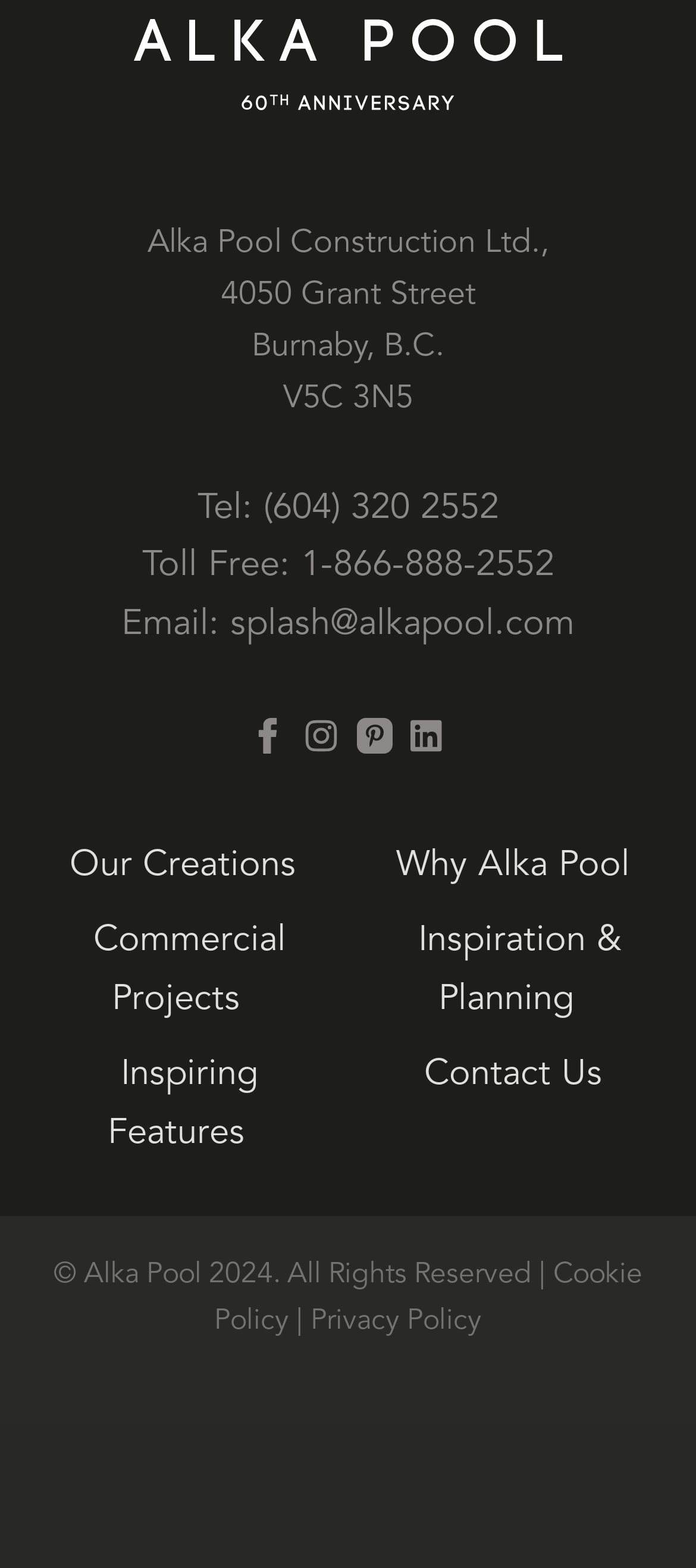Give a concise answer using only one word or phrase for this question:
What is the phone number?

(604) 320 2552